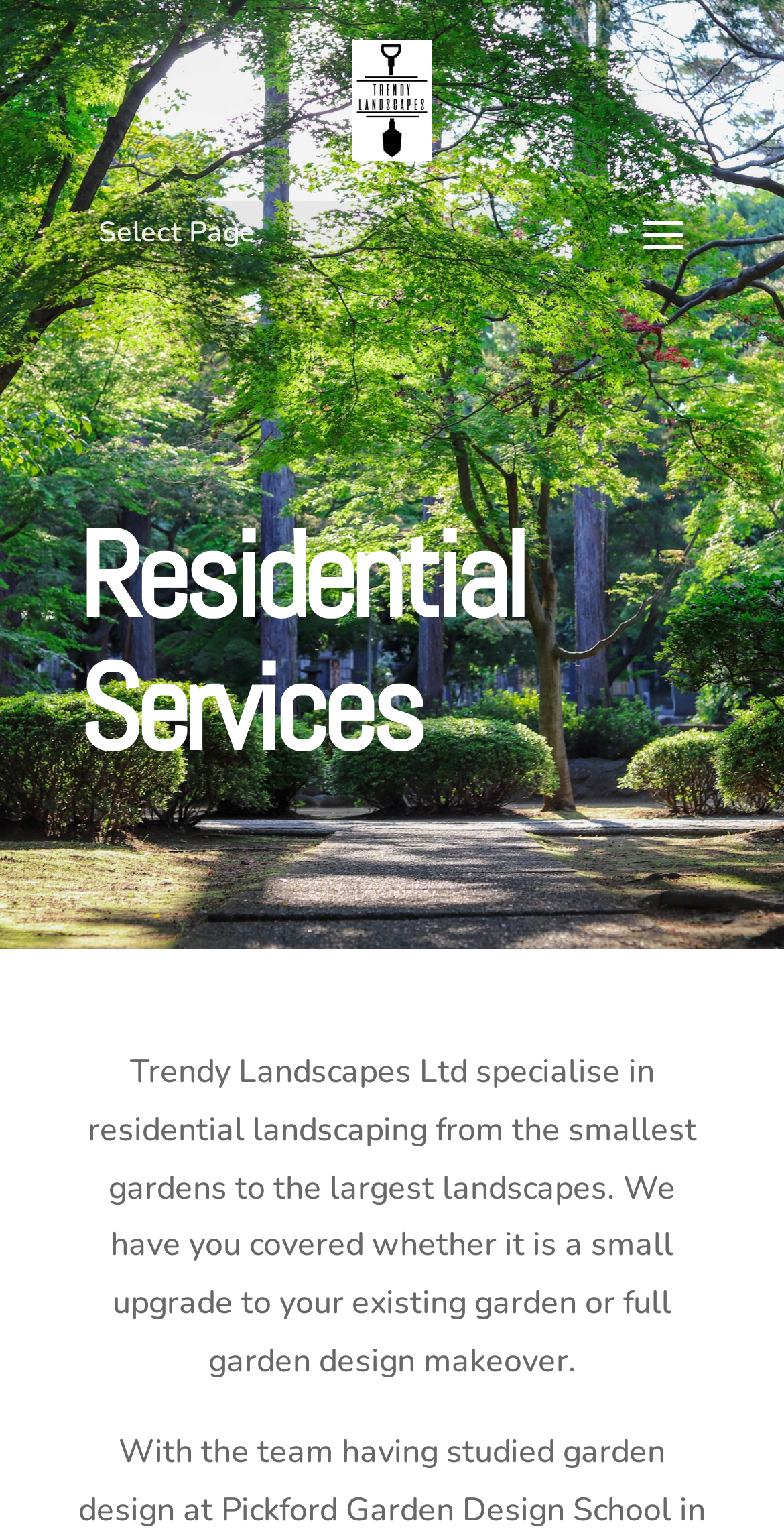Locate the bounding box of the UI element described in the following text: "alt="Trendy Landscapes"".

[0.449, 0.052, 0.551, 0.077]